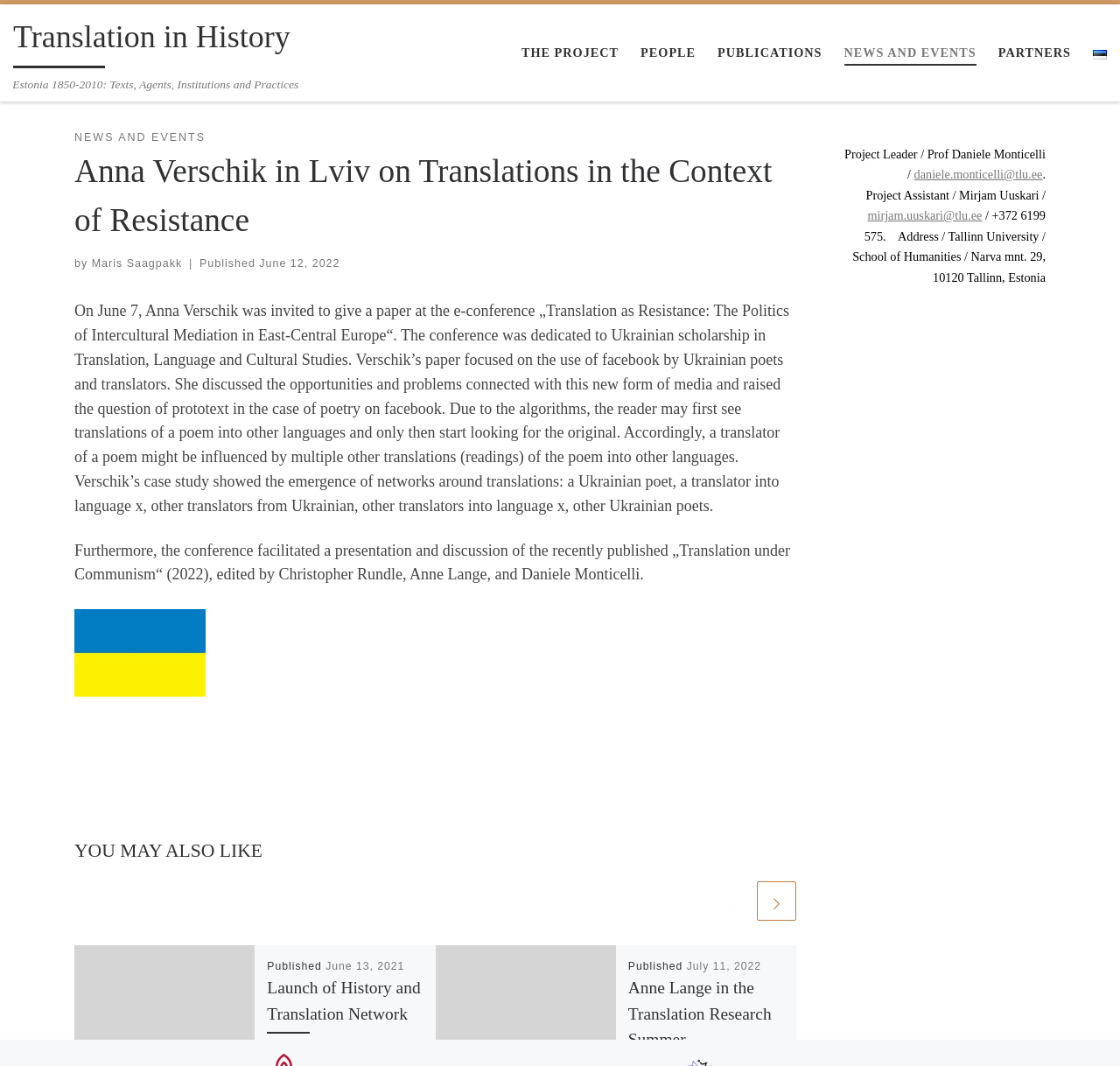Highlight the bounding box coordinates of the element you need to click to perform the following instruction: "Read the article about Anna Verschik in Lviv."

[0.066, 0.12, 0.711, 0.72]